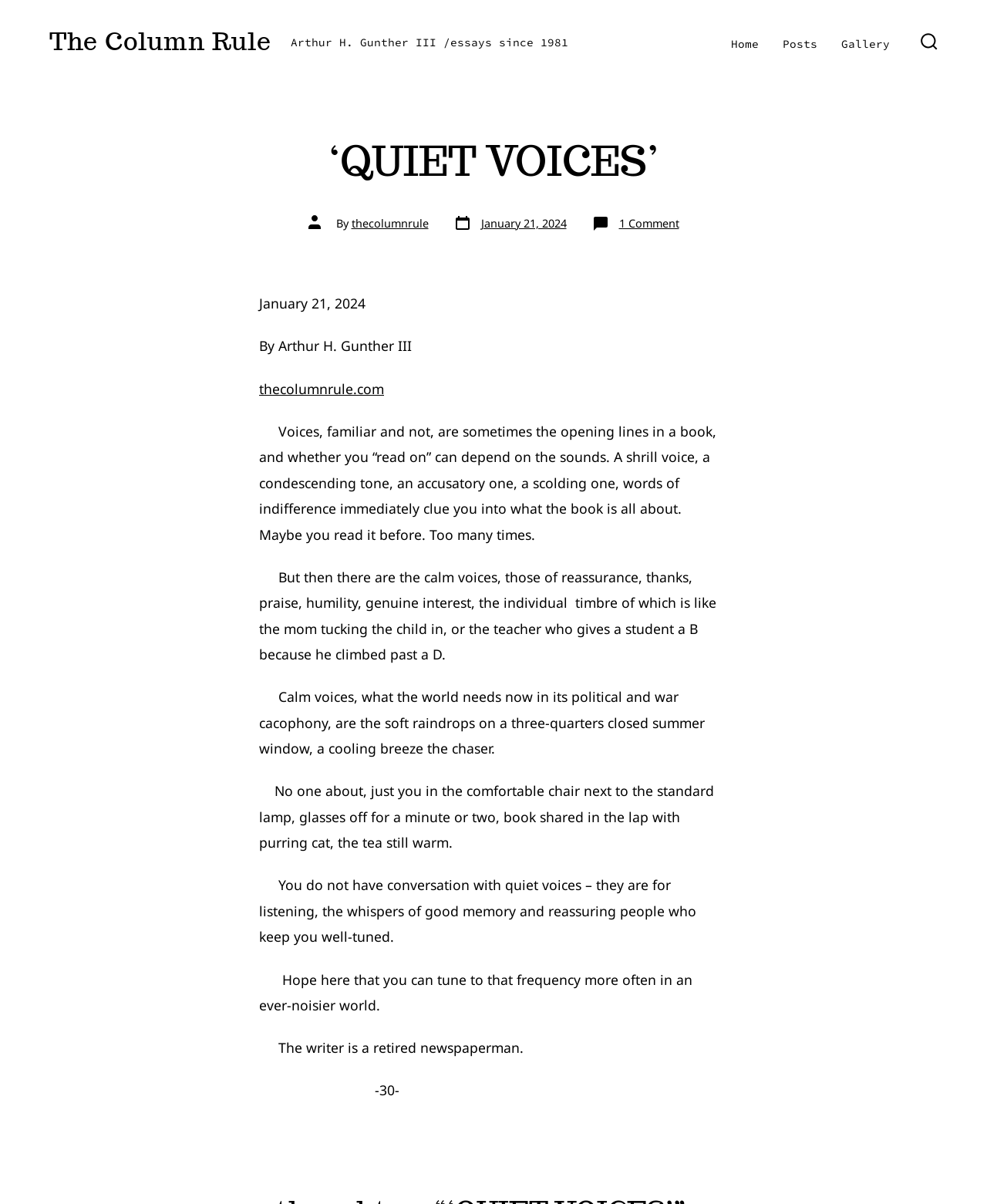Provide the bounding box coordinates of the HTML element described by the text: "Gallery".

[0.852, 0.028, 0.901, 0.046]